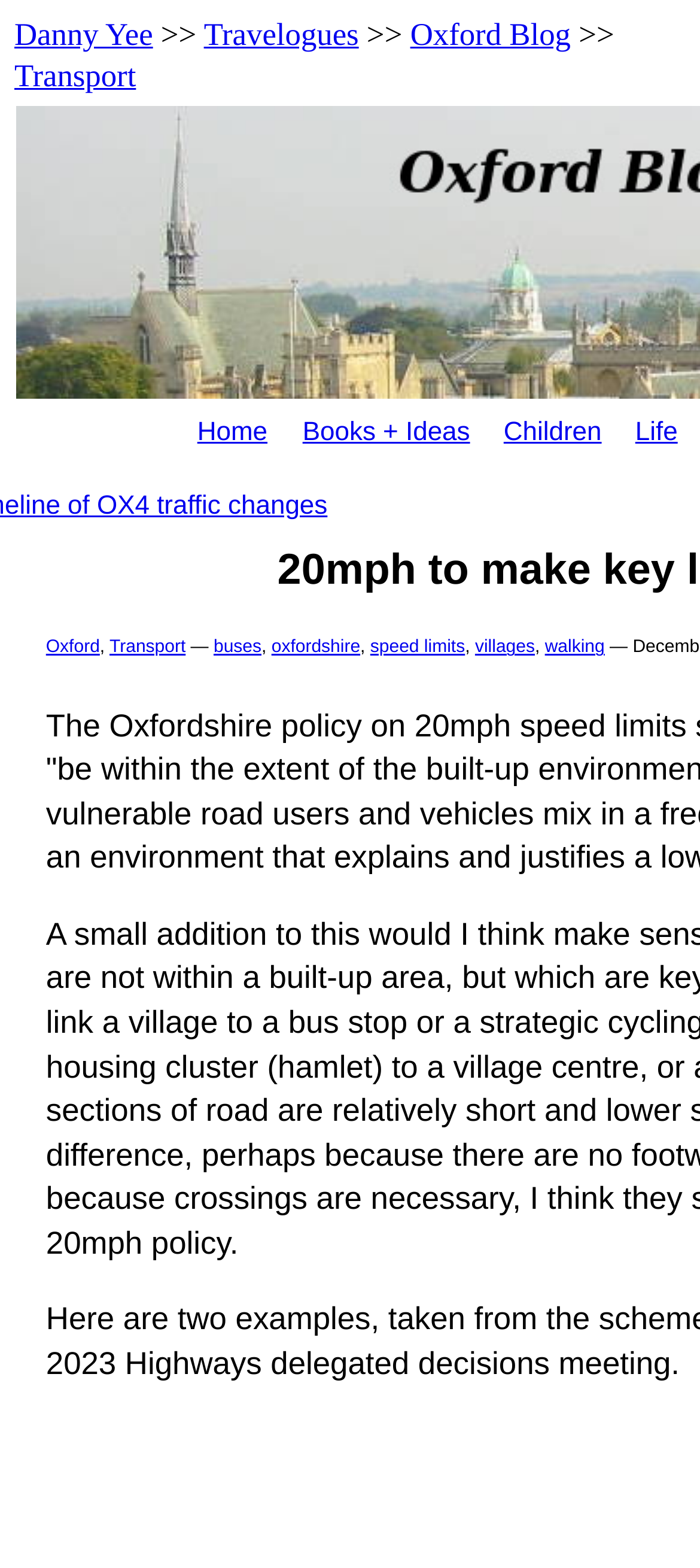Respond to the question with just a single word or phrase: 
How many tags are associated with the blog post?

7